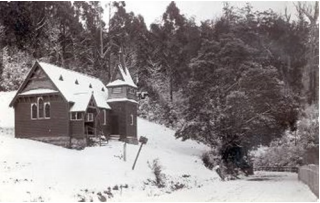Provide an in-depth description of the image.

The image depicts a charming "Swiss" style church, identified as Saint Raphael’s Church, nestled in a snowy landscape. This historical building, constructed in the late 19th century, showcases architectural elements typical of that period, featuring a steep roof and decorative woodwork that enhance its quaint appearance. The church stands in a serene, wooded area, surrounded by tall trees dusted with snow, creating a picturesque winter scene. In the foreground, a snow-covered pathway leads to the church, suggesting a sense of invitation and warmth despite the cold environment. This church holds significant cultural importance for the Fern Tree community, being a testament to their resilience, as it survived two major bushfires in 1898 and 1967.